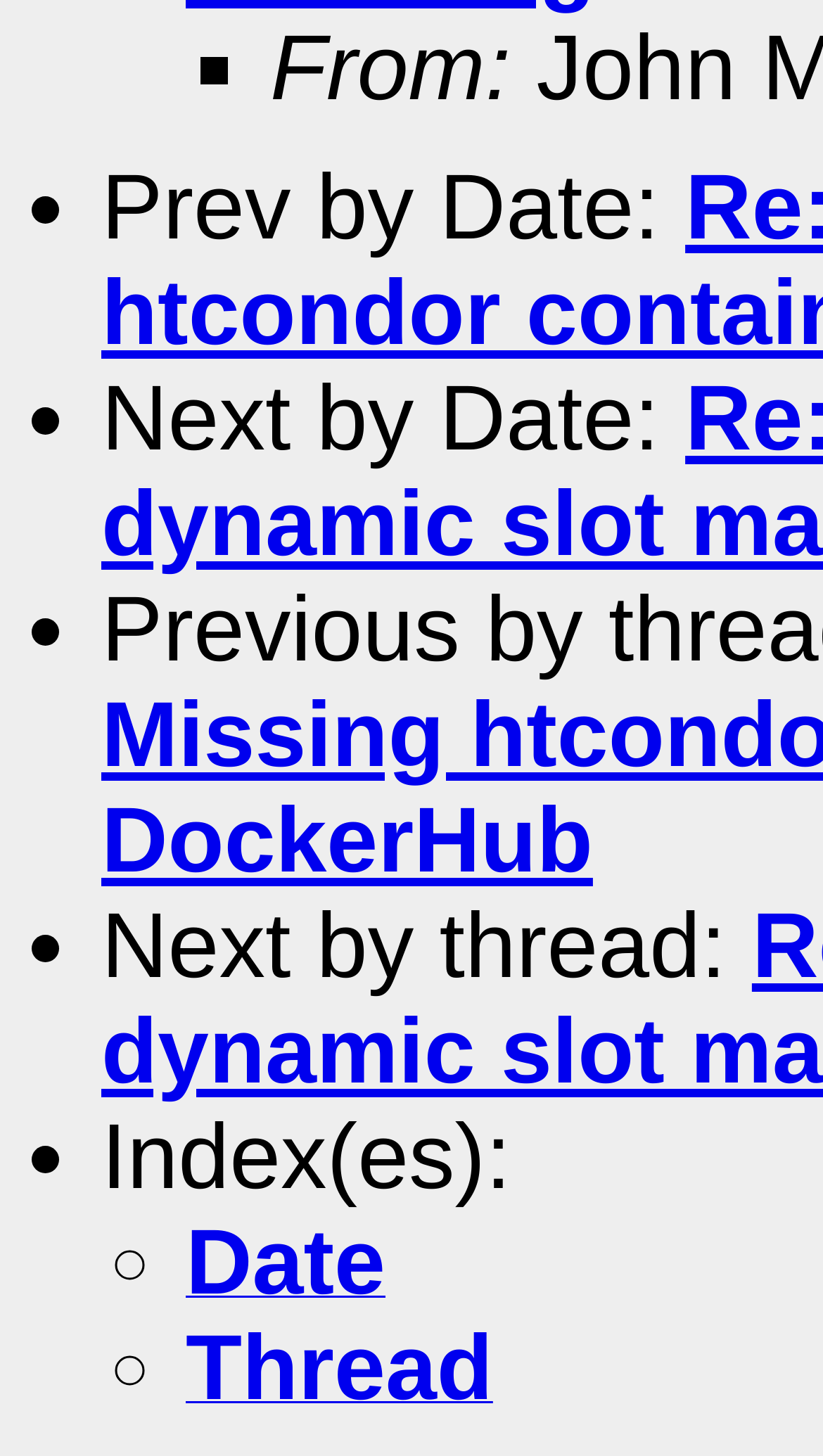What is the last navigation option?
Based on the screenshot, respond with a single word or phrase.

Thread